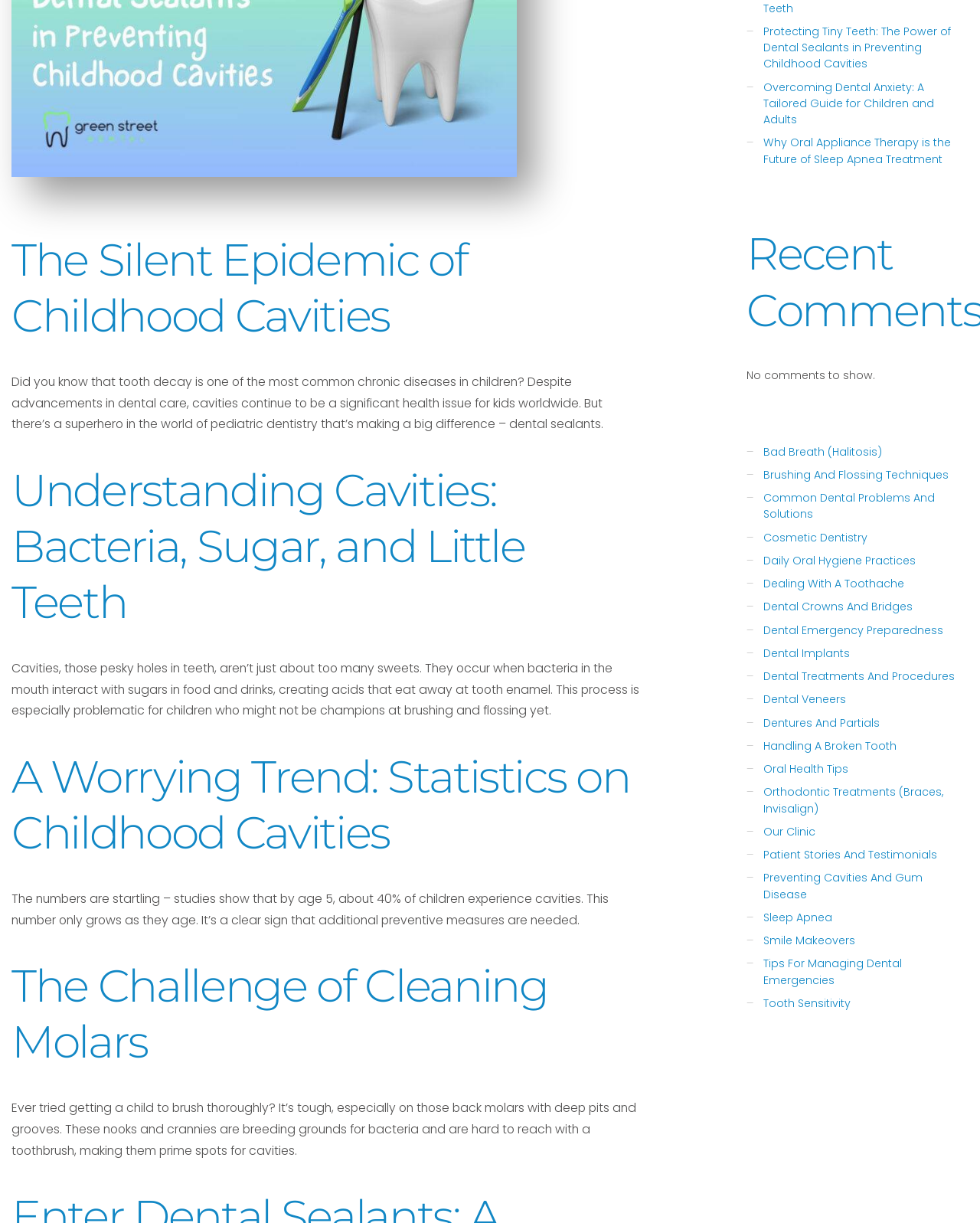Find the bounding box coordinates corresponding to the UI element with the description: "Subscription". The coordinates should be formatted as [left, top, right, bottom], with values as floats between 0 and 1.

None